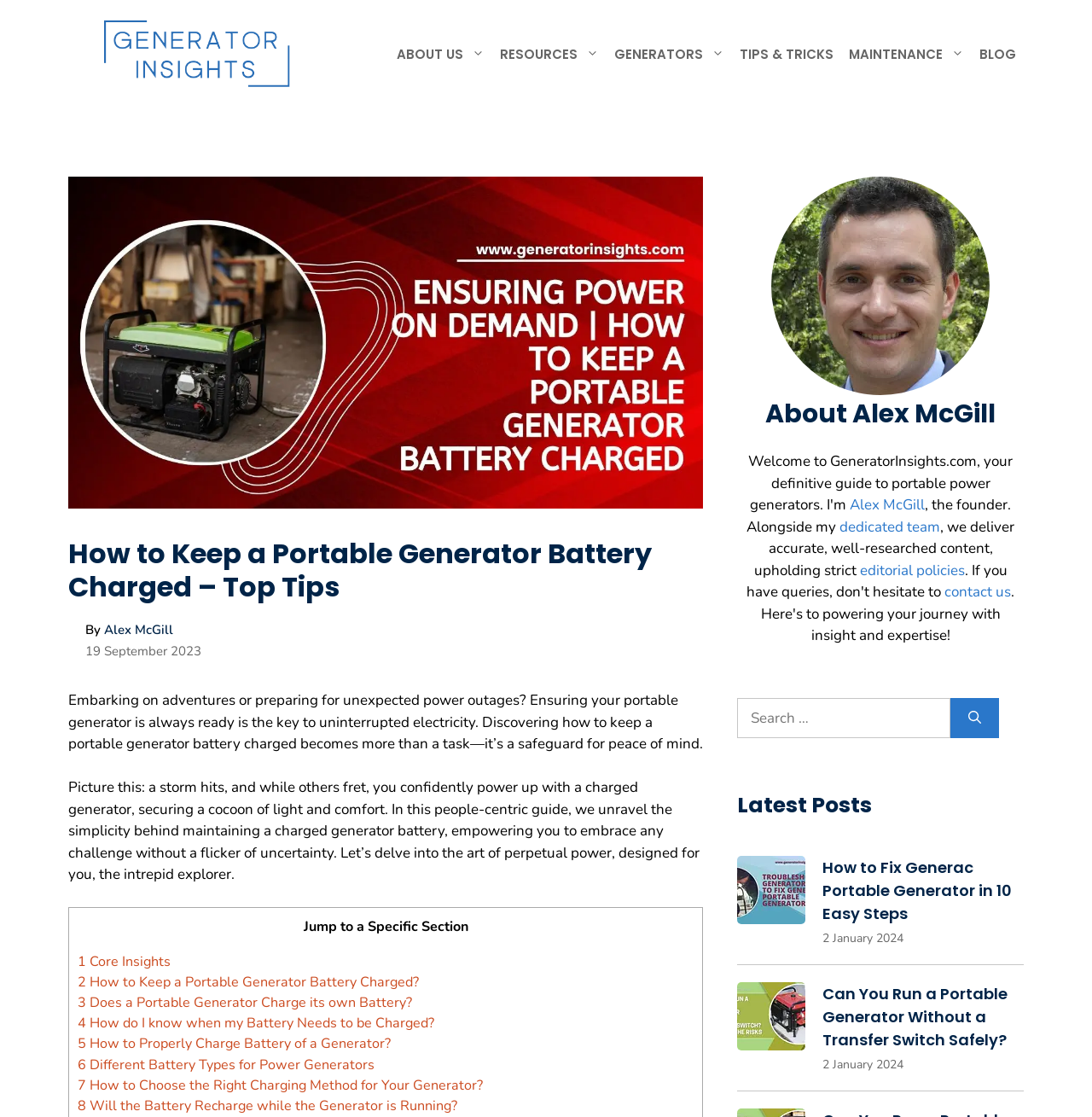Who is the founder of Generator Insights?
Offer a detailed and full explanation in response to the question.

The founder of Generator Insights is Alex McGill, as mentioned in the 'About Alex McGill' section, which provides a brief introduction to the founder and his team.